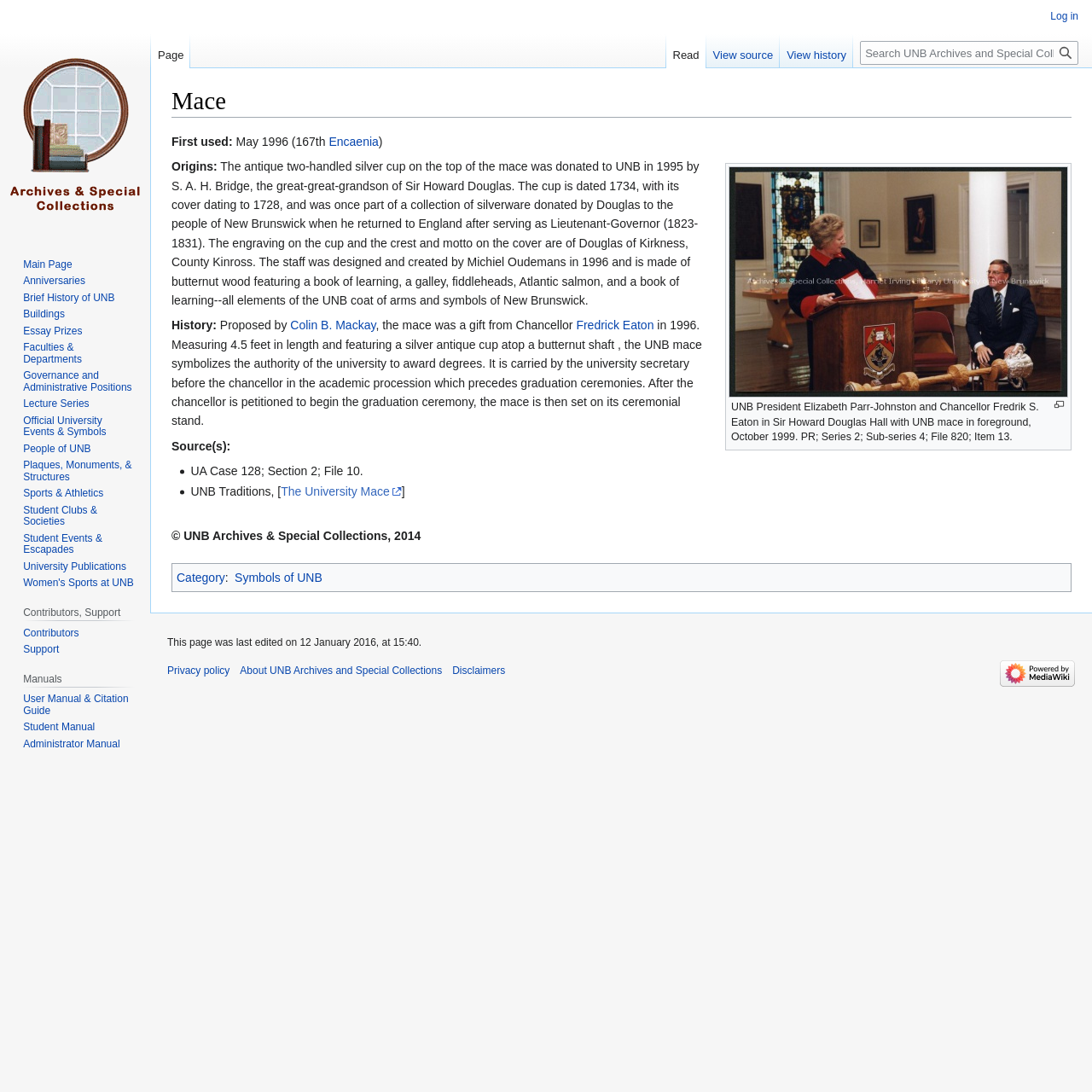Please provide a one-word or short phrase answer to the question:
When was the webpage last edited?

12 January 2016